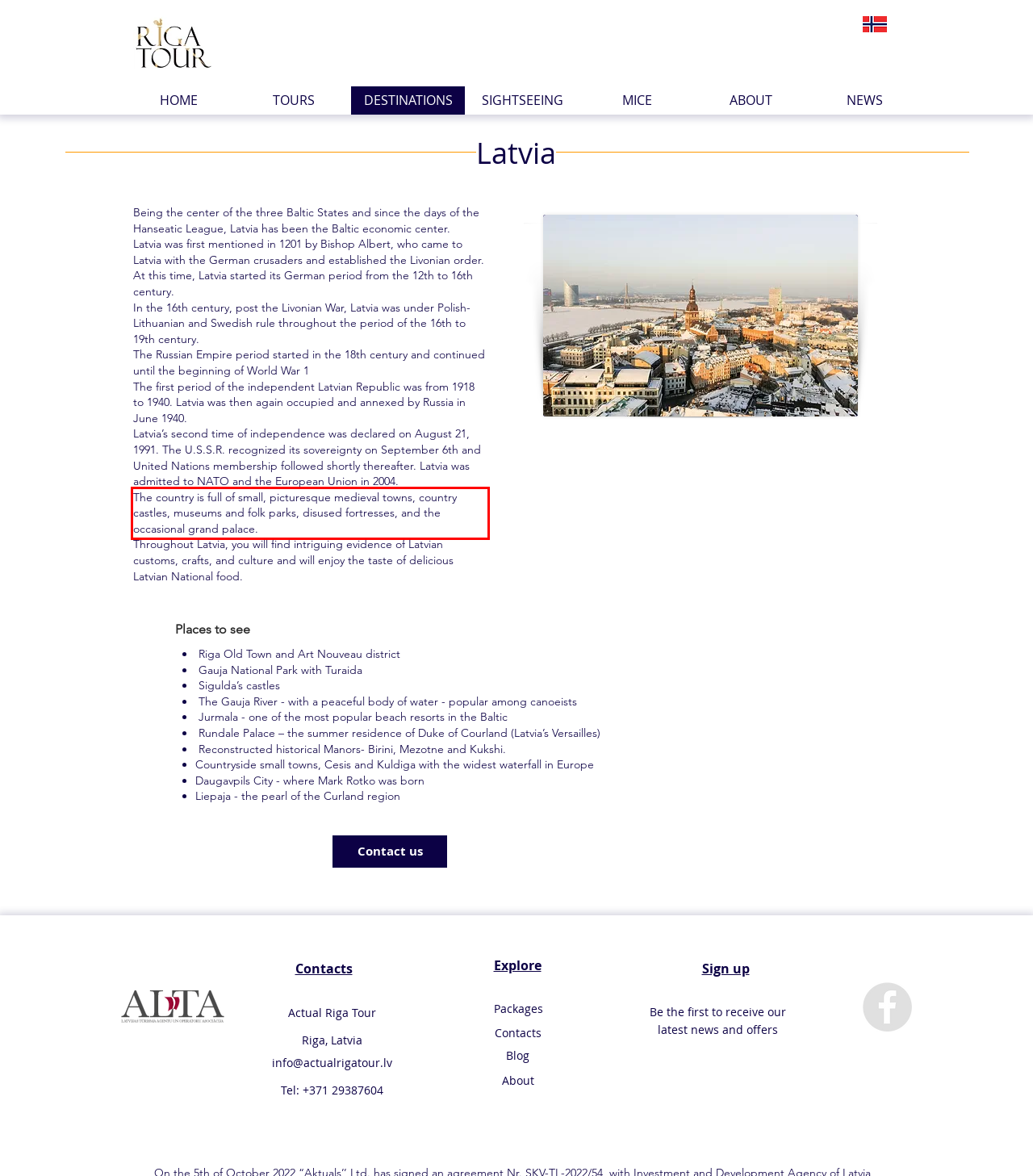Given the screenshot of a webpage, identify the red rectangle bounding box and recognize the text content inside it, generating the extracted text.

The country is full of small, picturesque medieval towns, country castles, museums and folk parks, disused fortresses, and the occasional grand palace.